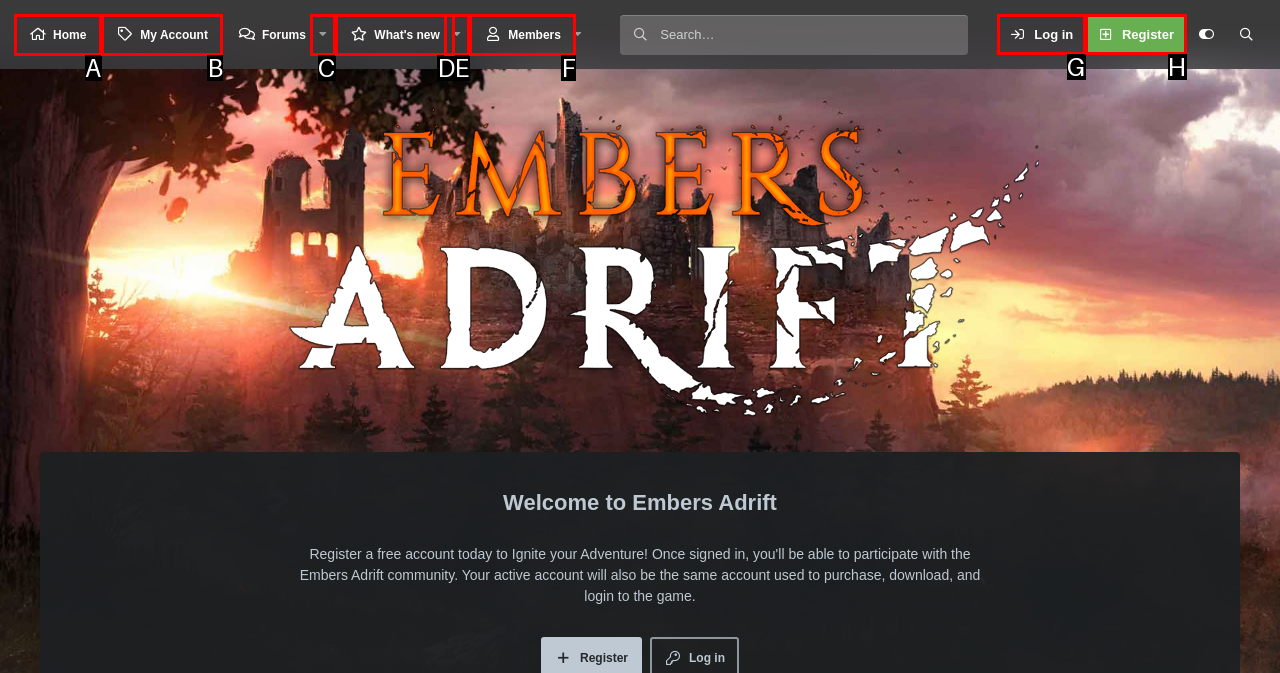From the description: Log in, select the HTML element that fits best. Reply with the letter of the appropriate option.

G